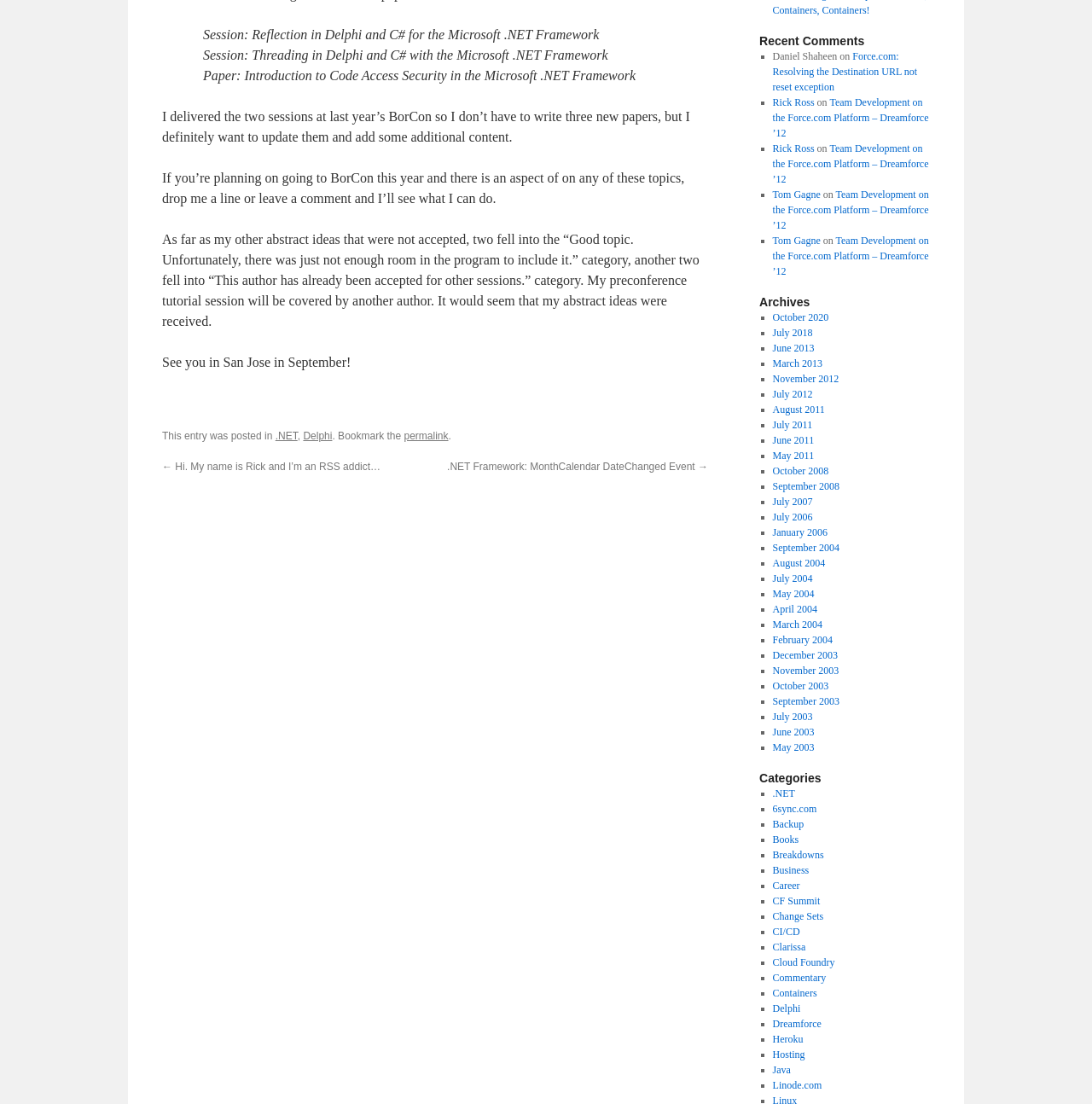Using the format (top-left x, top-left y, bottom-right x, bottom-right y), and given the element description, identify the bounding box coordinates within the screenshot: December 2003

[0.707, 0.588, 0.767, 0.599]